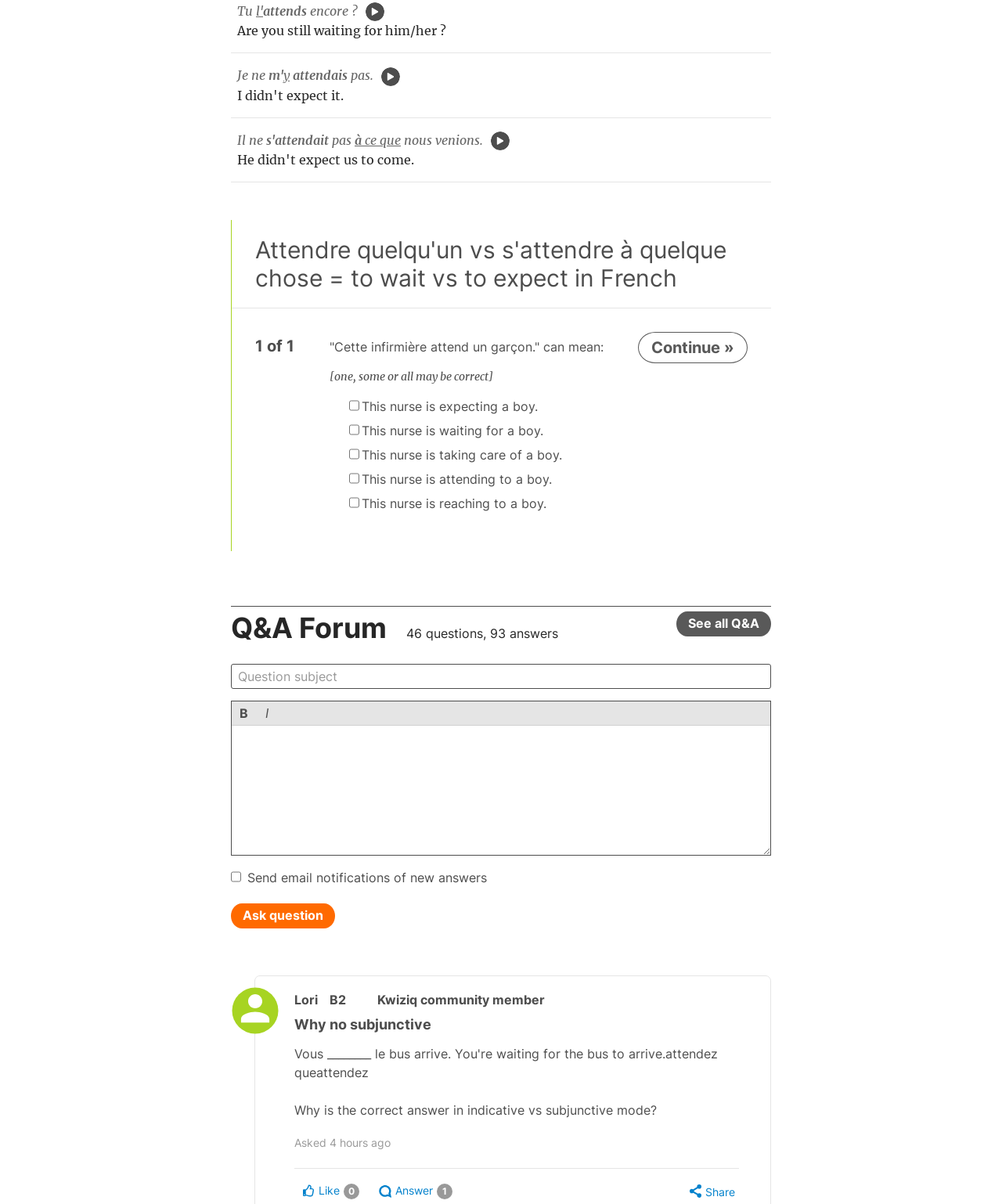What is the purpose of the button 'Continue »'?
Refer to the image and answer the question using a single word or phrase.

To proceed